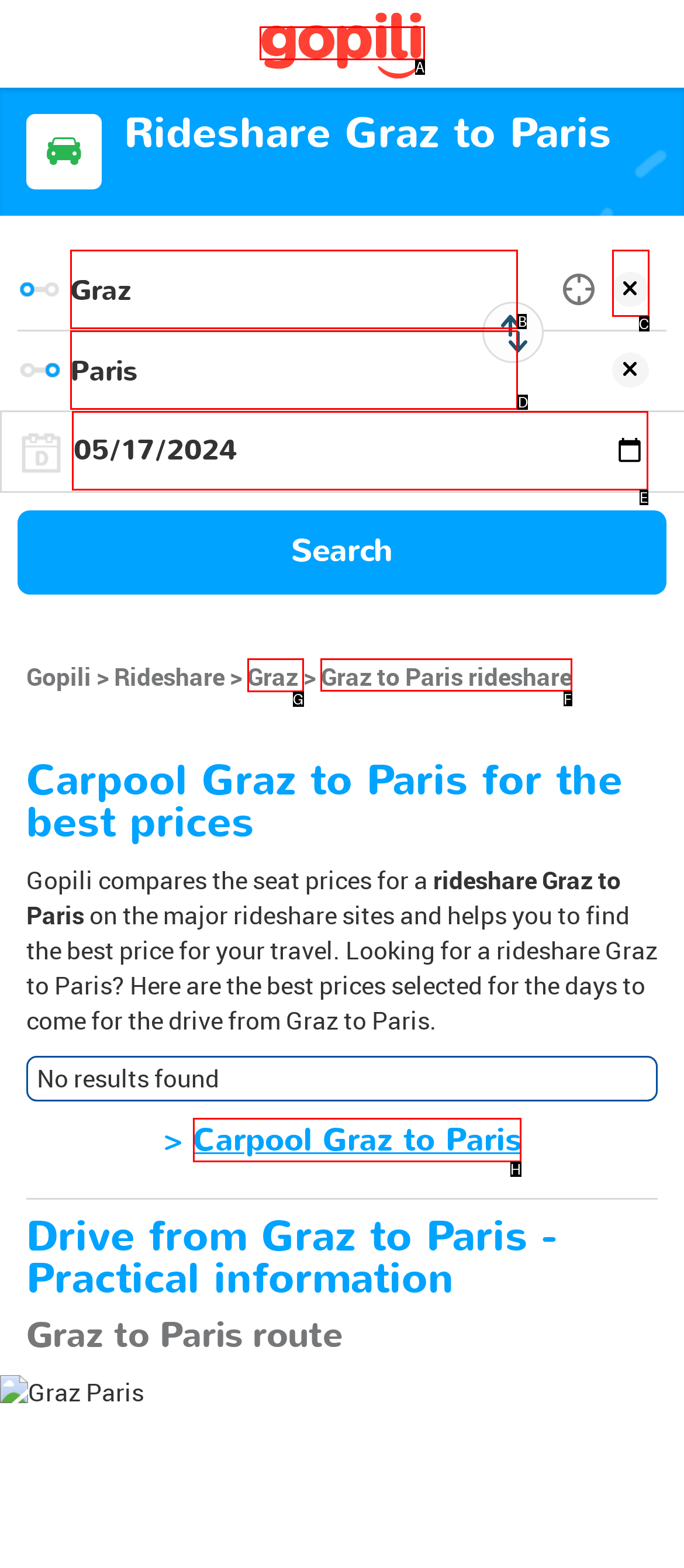Pick the option that should be clicked to perform the following task: Click on the 'Graz to Paris rideshare' link
Answer with the letter of the selected option from the available choices.

F